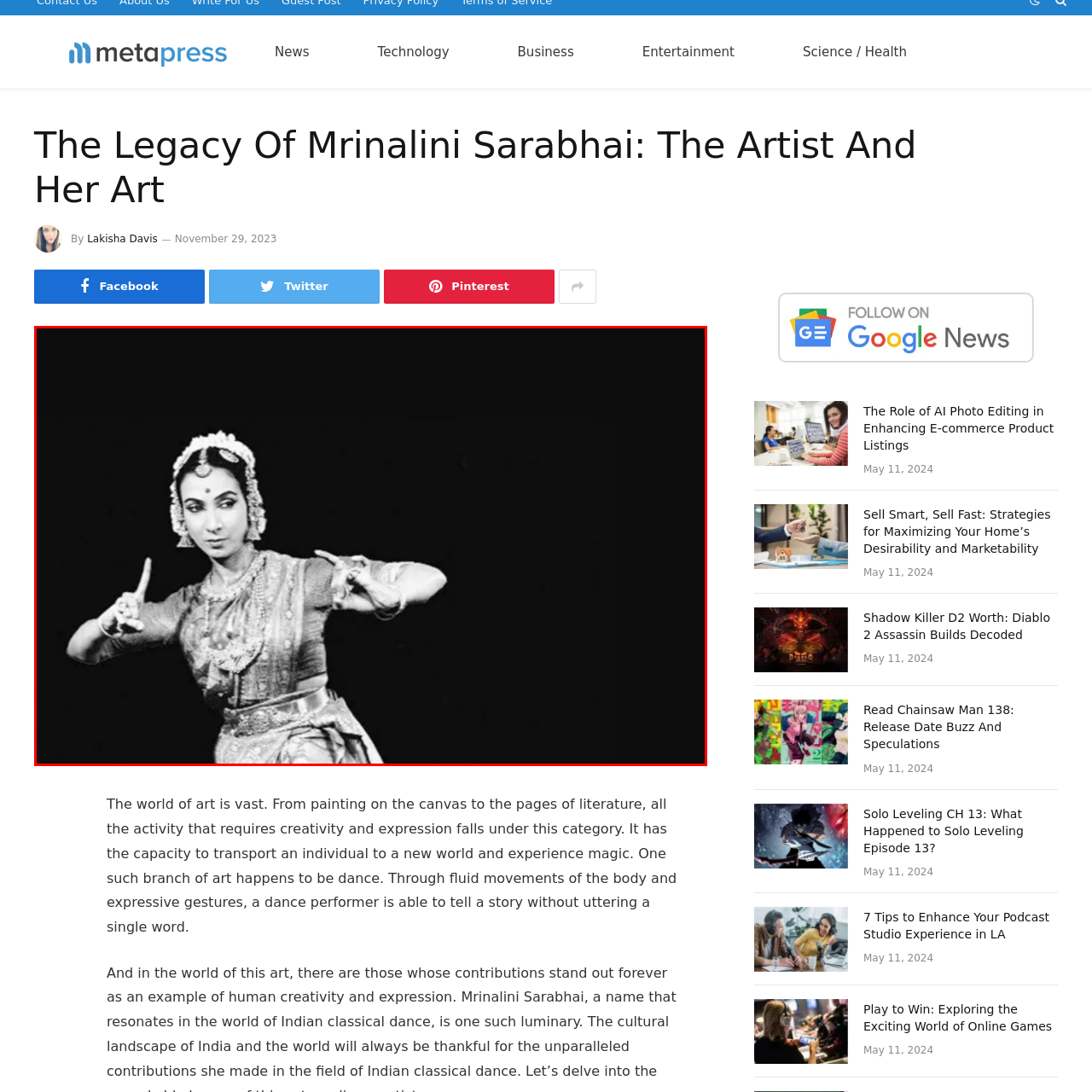Analyze the image surrounded by the red box and respond concisely: What is the color of the backdrop?

Black